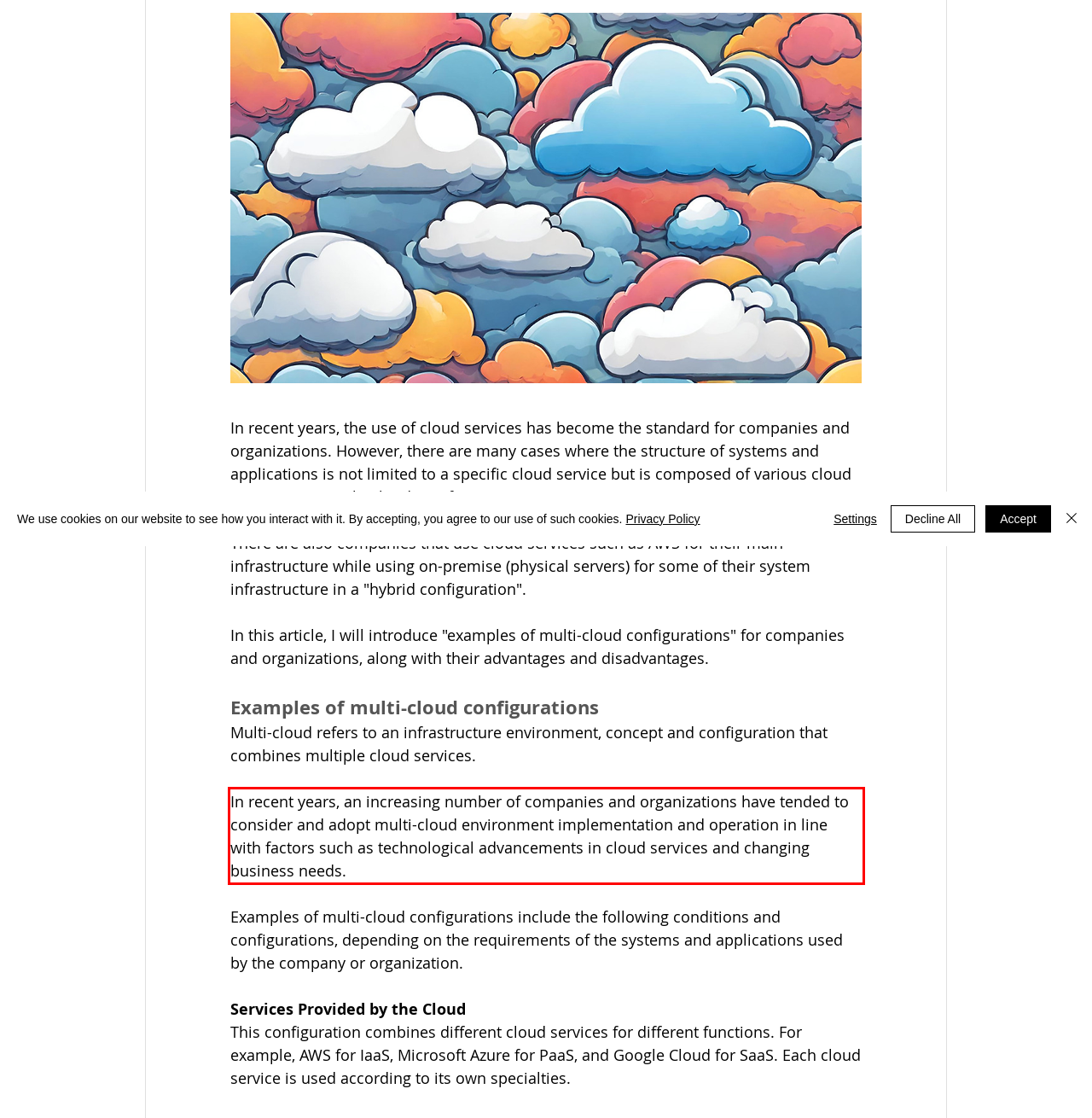There is a screenshot of a webpage with a red bounding box around a UI element. Please use OCR to extract the text within the red bounding box.

In recent years, an increasing number of companies and organizations have tended to consider and adopt multi-cloud environment implementation and operation in line with factors such as technological advancements in cloud services and changing business needs.